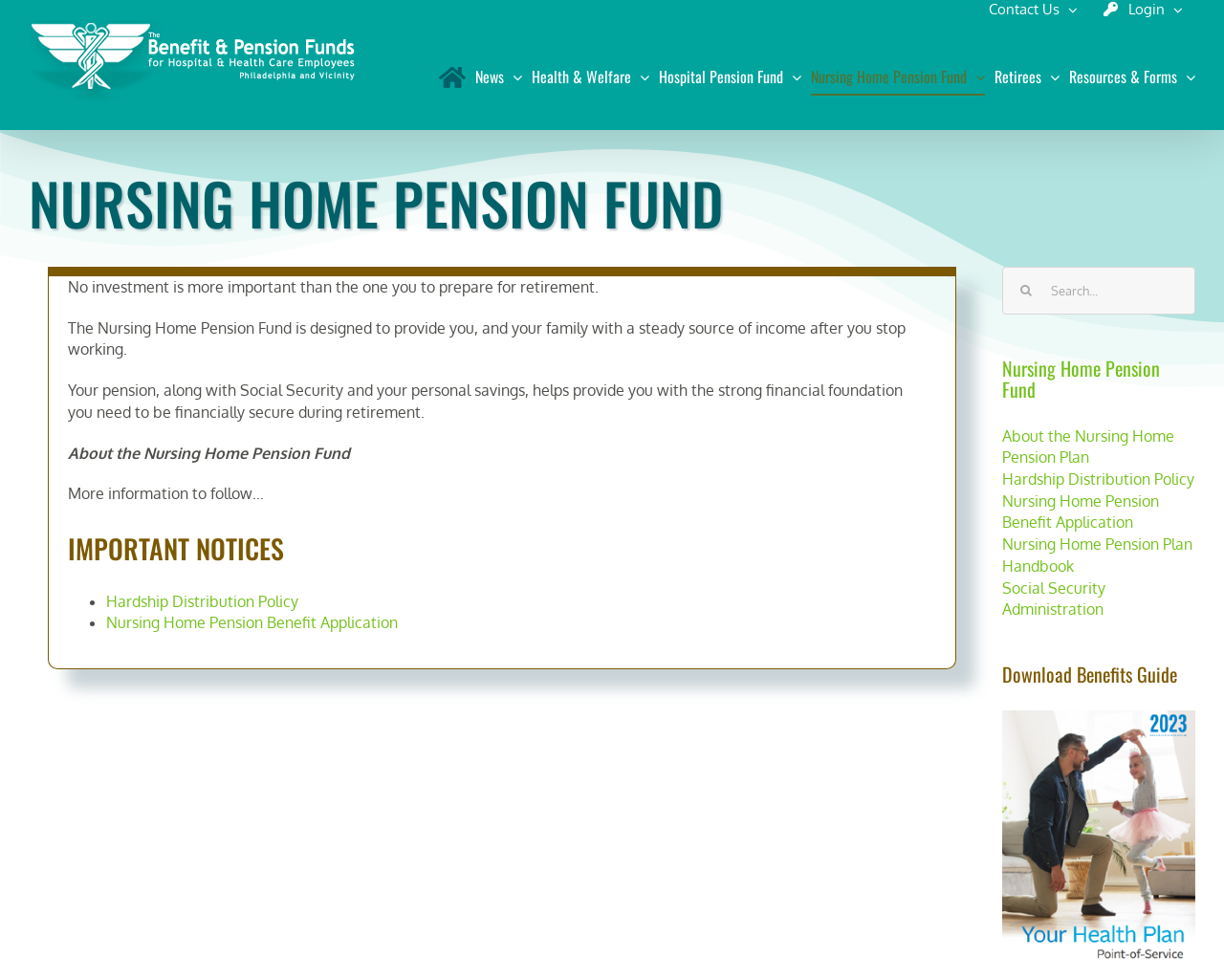Identify the main heading of the webpage and provide its text content.

NURSING HOME PENSION FUND